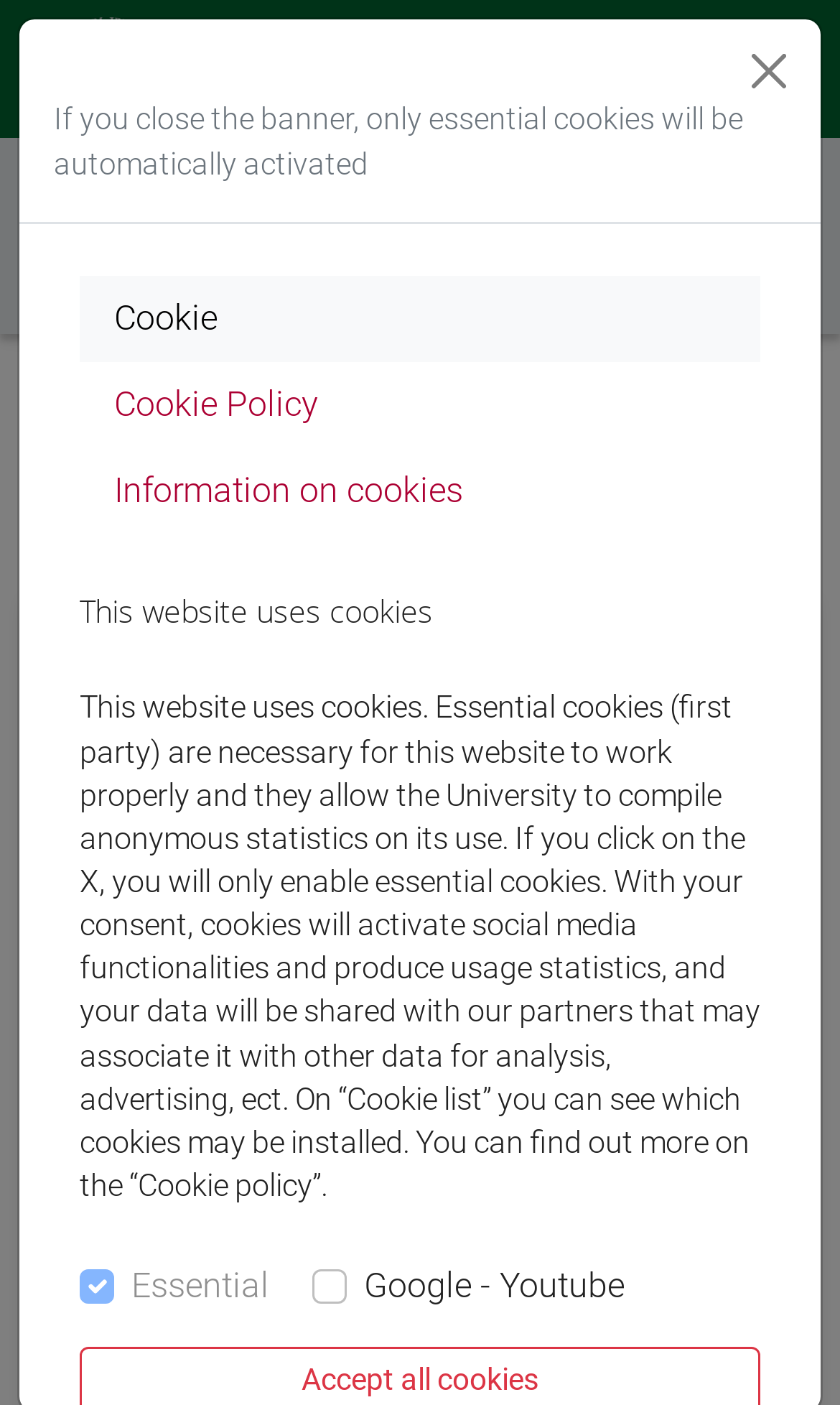Determine the bounding box coordinates for the element that should be clicked to follow this instruction: "Click the logo of Ca' Foscari University of Venice". The coordinates should be given as four float numbers between 0 and 1, in the format [left, top, right, bottom].

[0.21, 0.008, 0.395, 0.084]